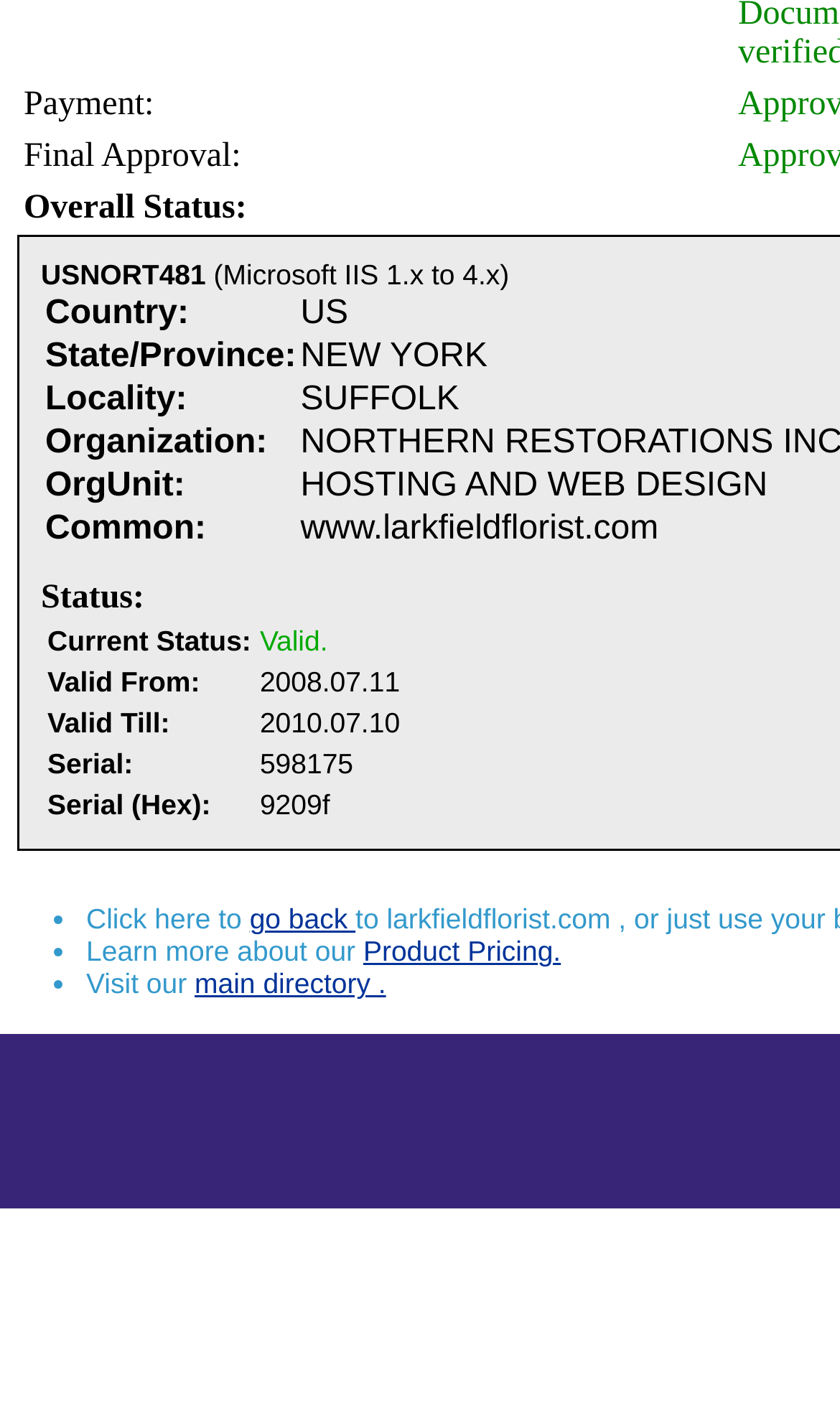What is the organization of the certificate holder?
From the details in the image, provide a complete and detailed answer to the question.

The organization of the certificate holder can be found in the table with the label 'Organization:'